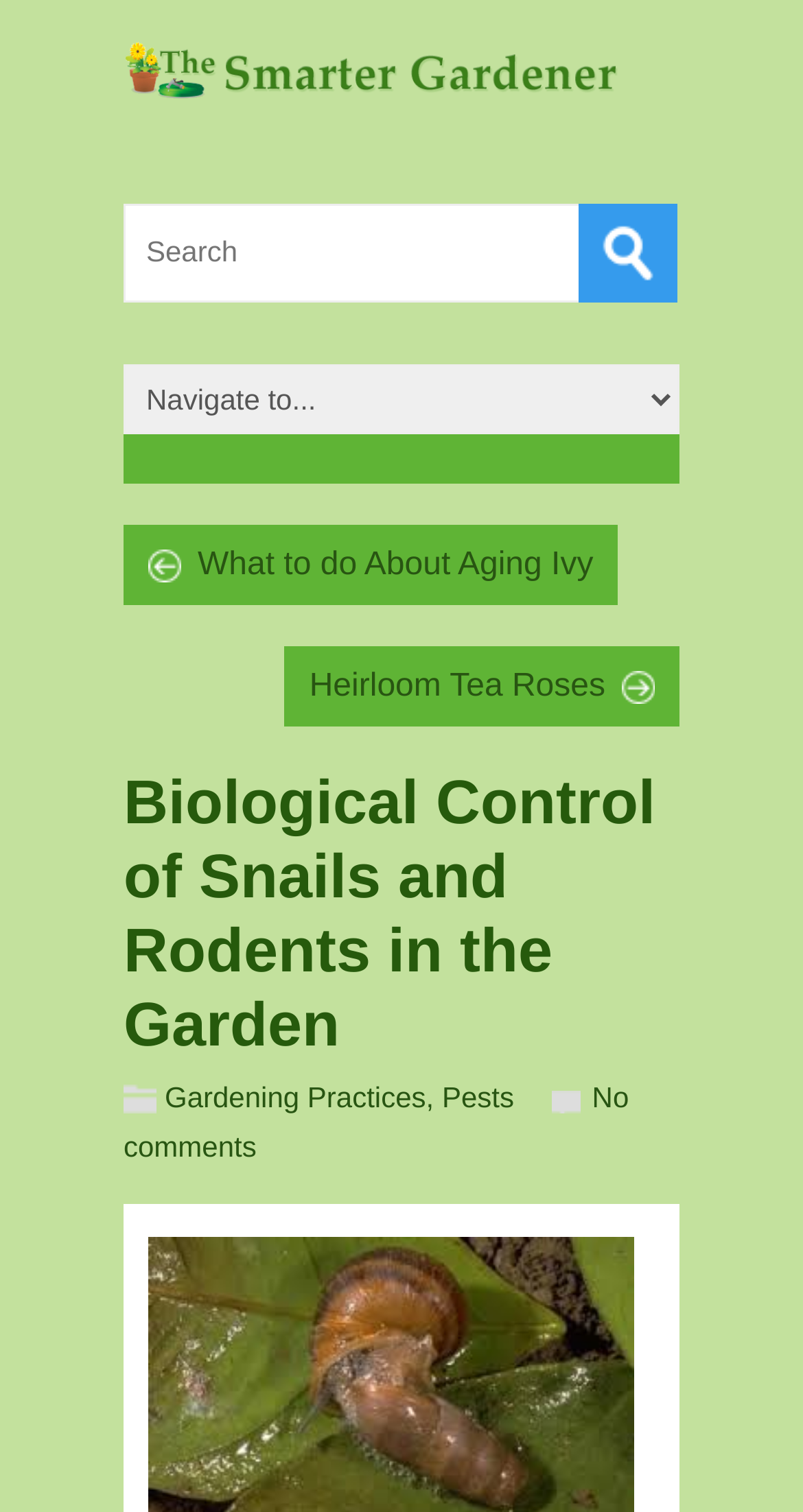What is the name of the website? Based on the image, give a response in one word or a short phrase.

The Smarter Gardener